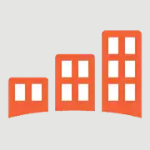Using a single word or phrase, answer the following question: 
What is the purpose of the image in the webpage?

To appeal to alternative investors